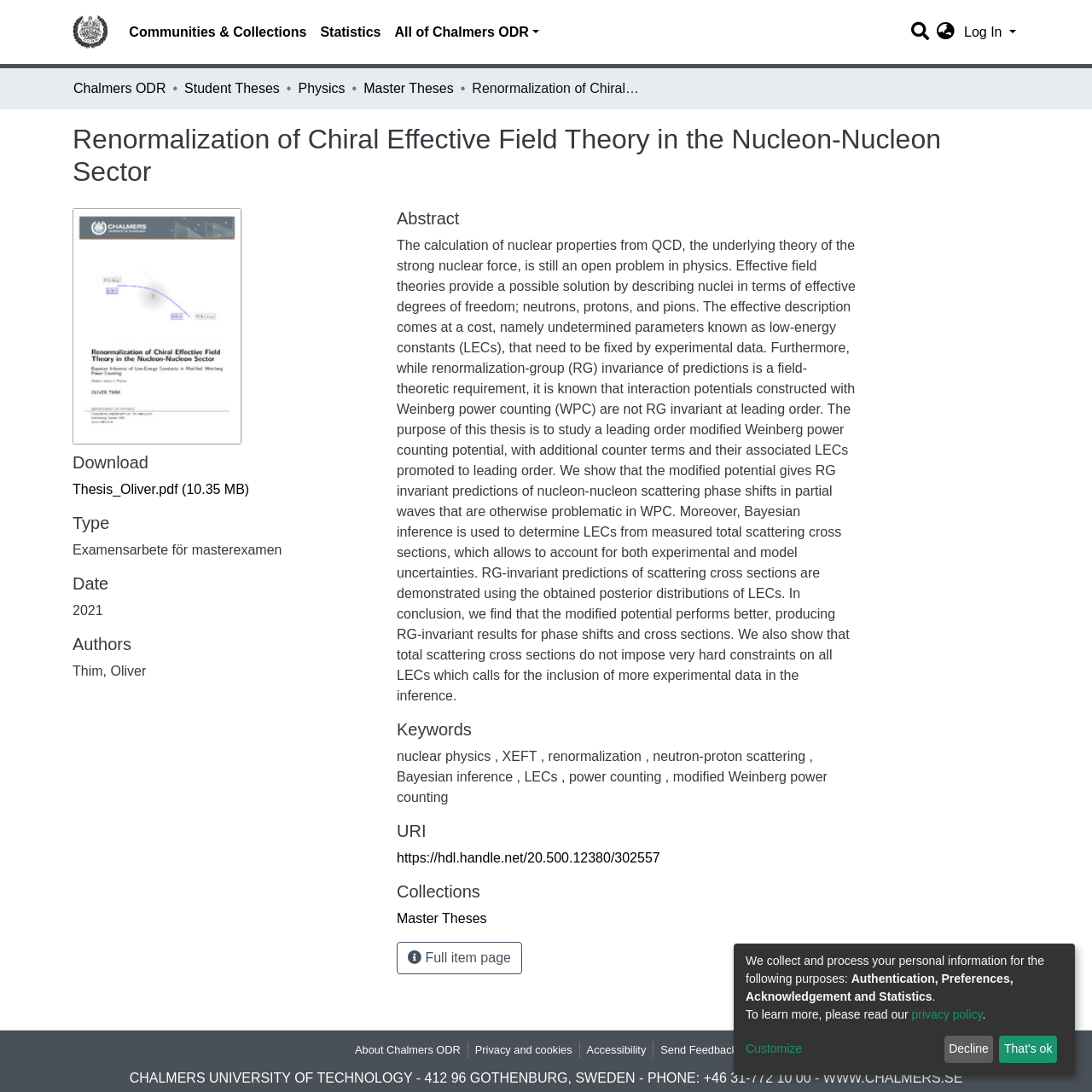Determine the bounding box coordinates for the area you should click to complete the following instruction: "Download the thesis".

[0.066, 0.441, 0.228, 0.455]